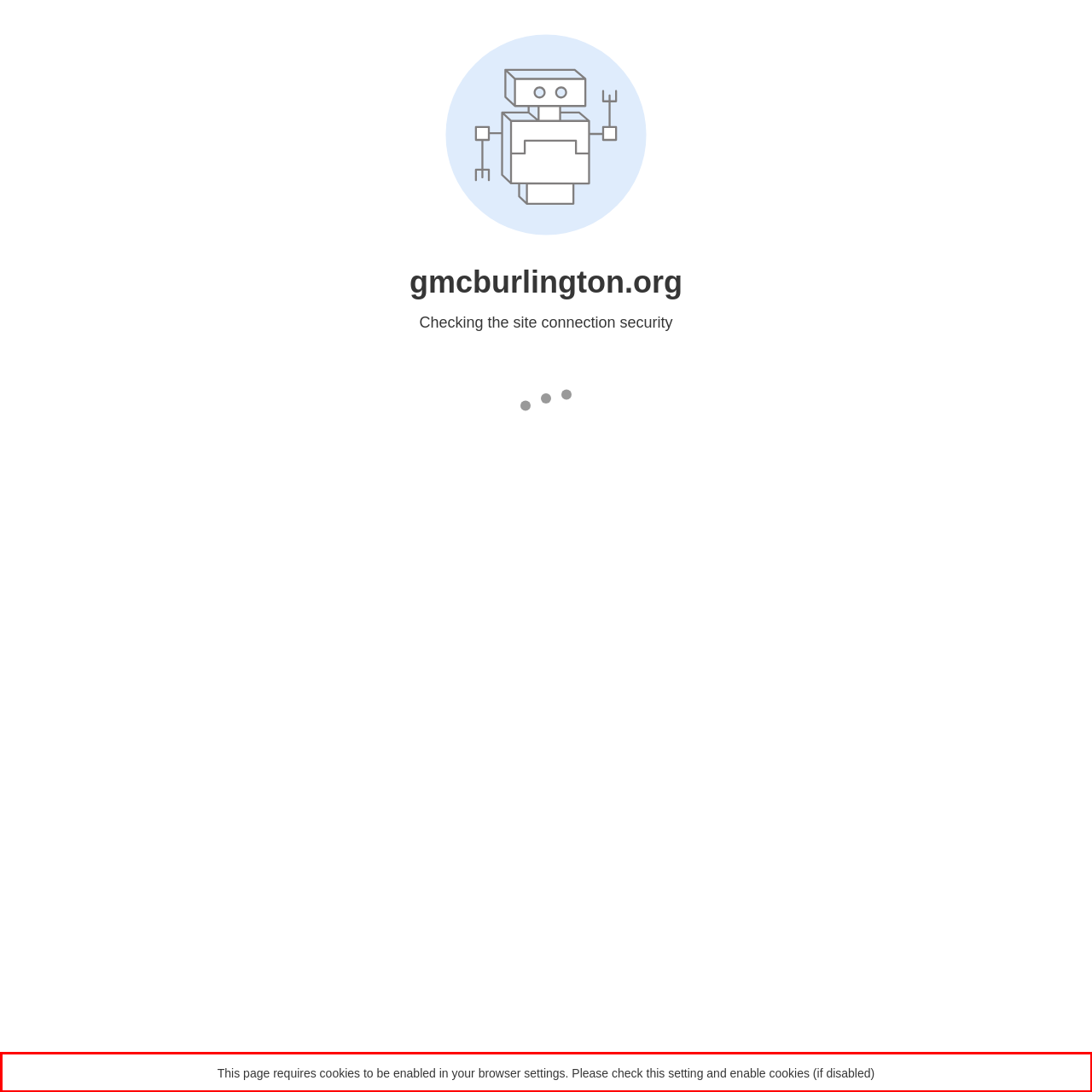Within the screenshot of the webpage, locate the red bounding box and use OCR to identify and provide the text content inside it.

This page requires cookies to be enabled in your browser settings. Please check this setting and enable cookies (if disabled)